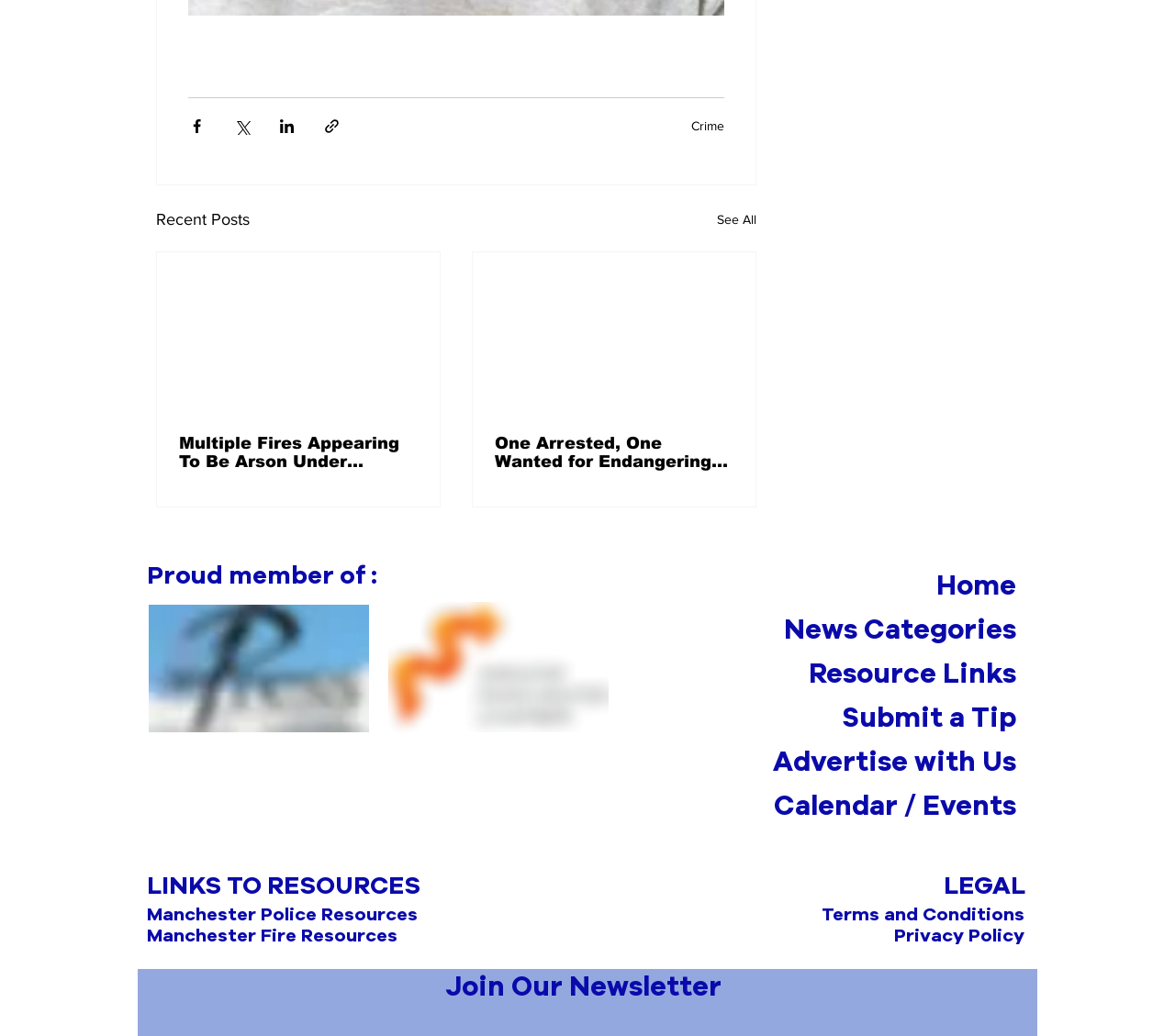Extract the bounding box of the UI element described as: "Terms and Conditions".

[0.699, 0.872, 0.872, 0.892]